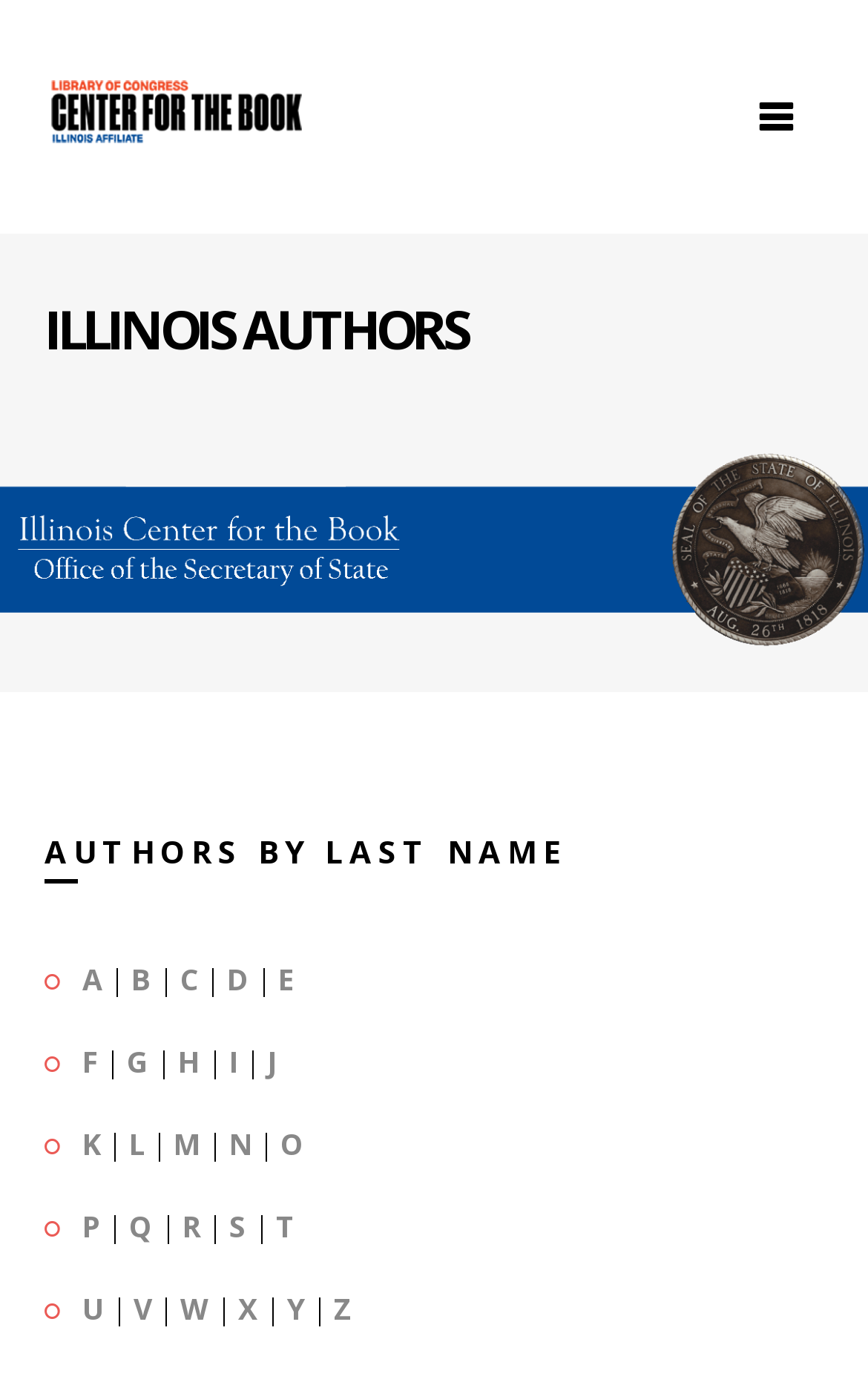Identify the bounding box for the UI element specified in this description: "O". The coordinates must be four float numbers between 0 and 1, formatted as [left, top, right, bottom].

[0.323, 0.811, 0.351, 0.84]